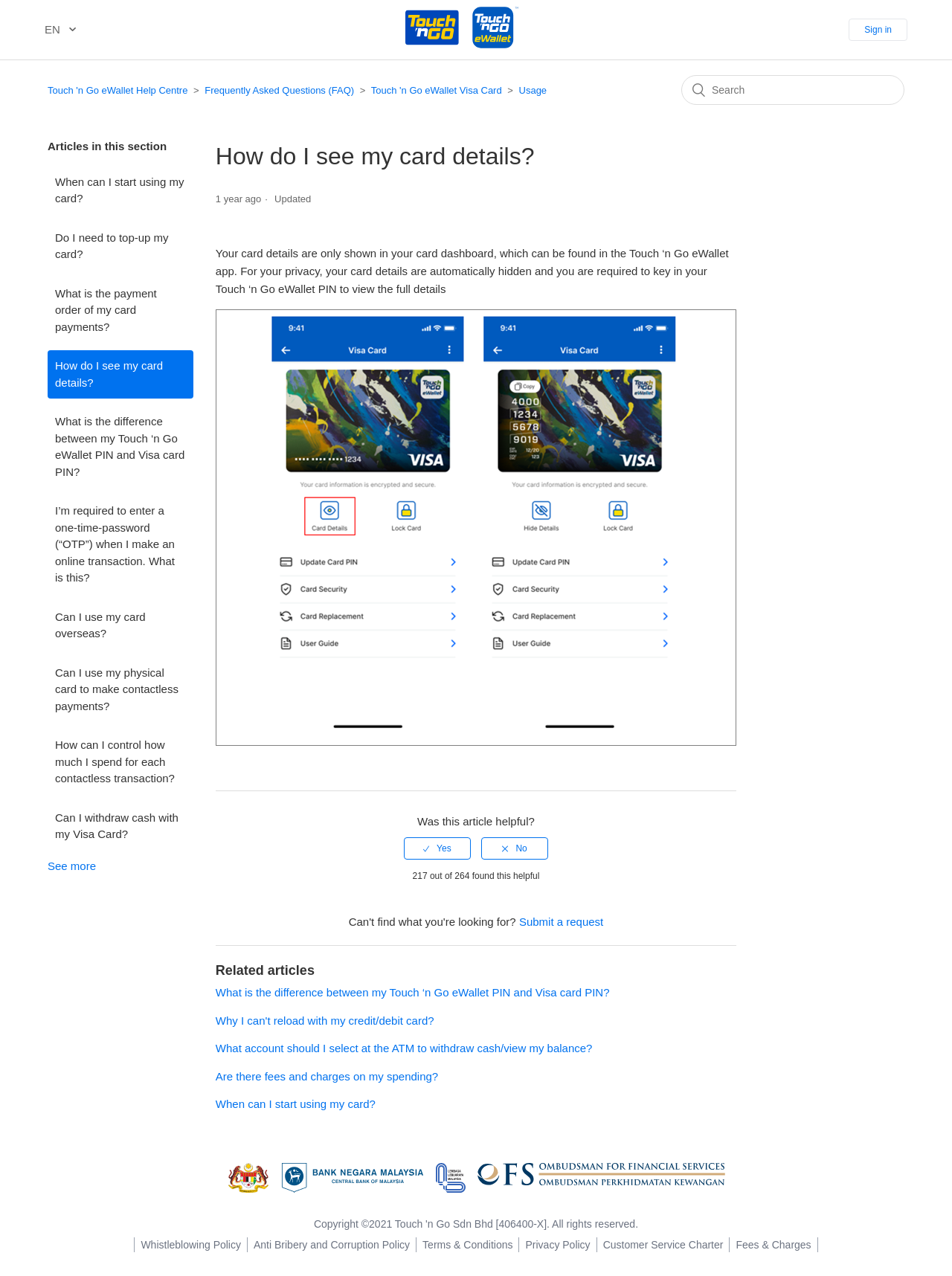Extract the bounding box for the UI element that matches this description: "Blog".

None